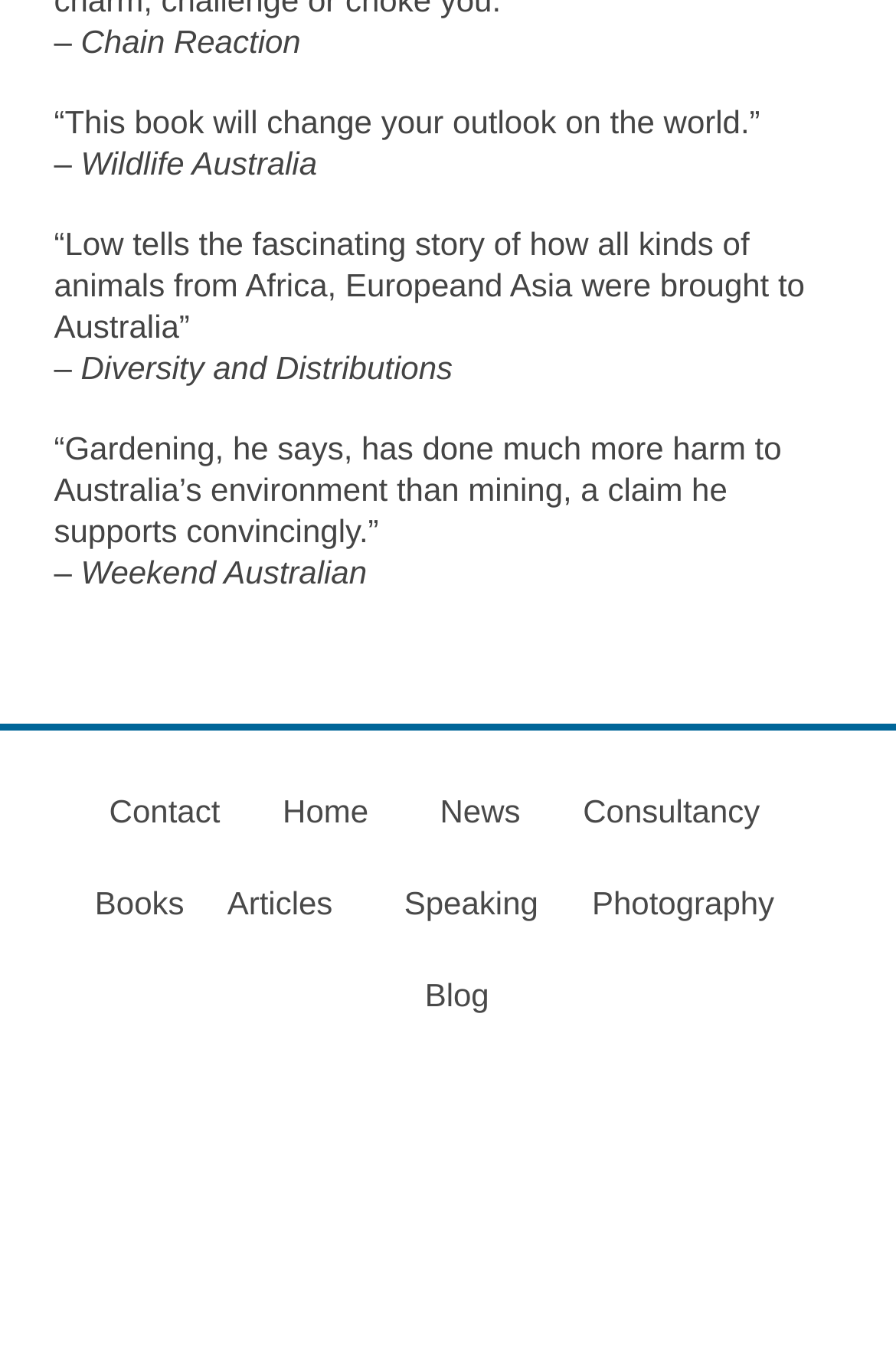Determine the bounding box coordinates of the target area to click to execute the following instruction: "Go to Home."

[0.315, 0.588, 0.421, 0.616]